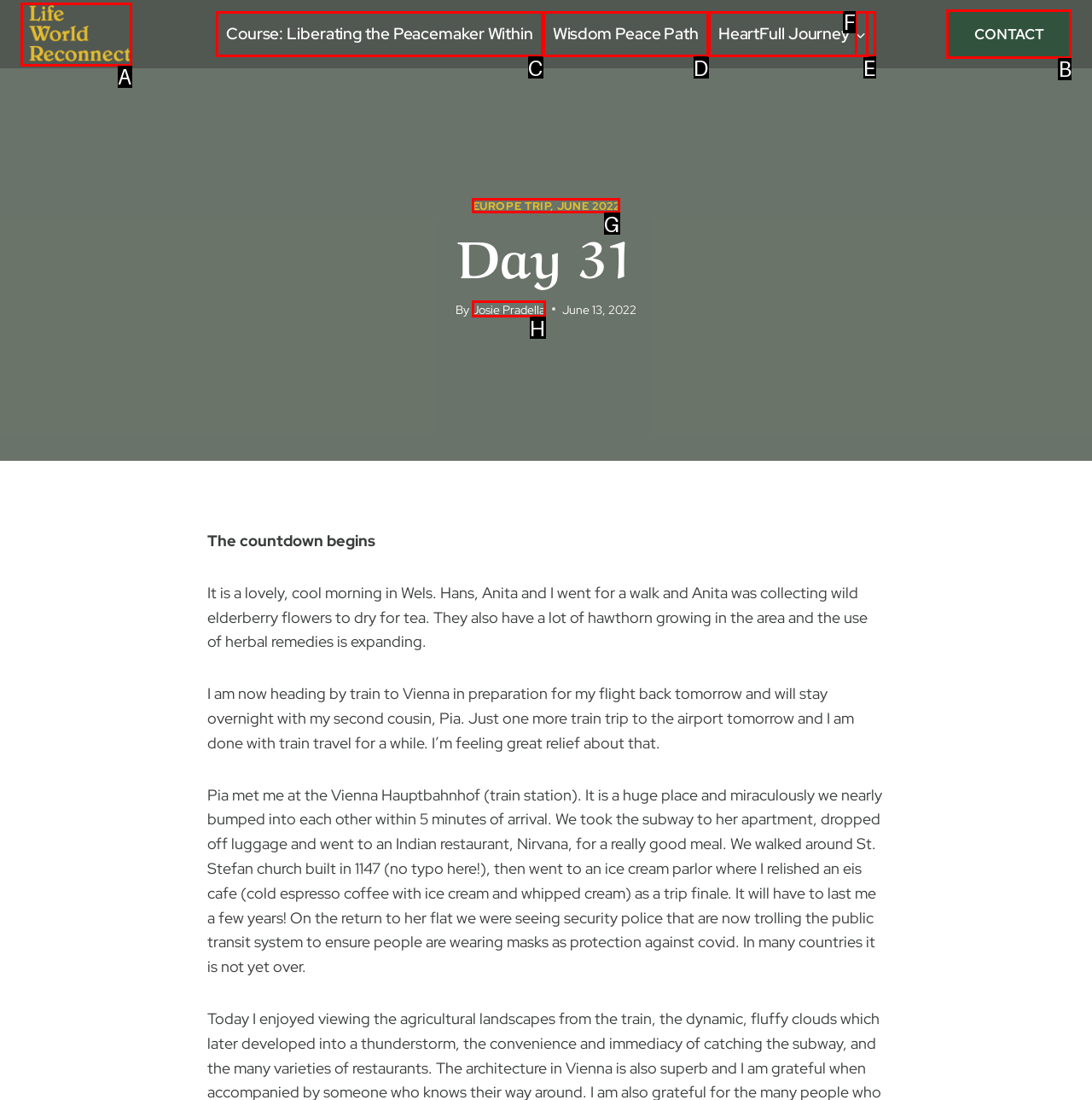Tell me which letter corresponds to the UI element that should be clicked to fulfill this instruction: Go to the 'CONTACT' page
Answer using the letter of the chosen option directly.

B